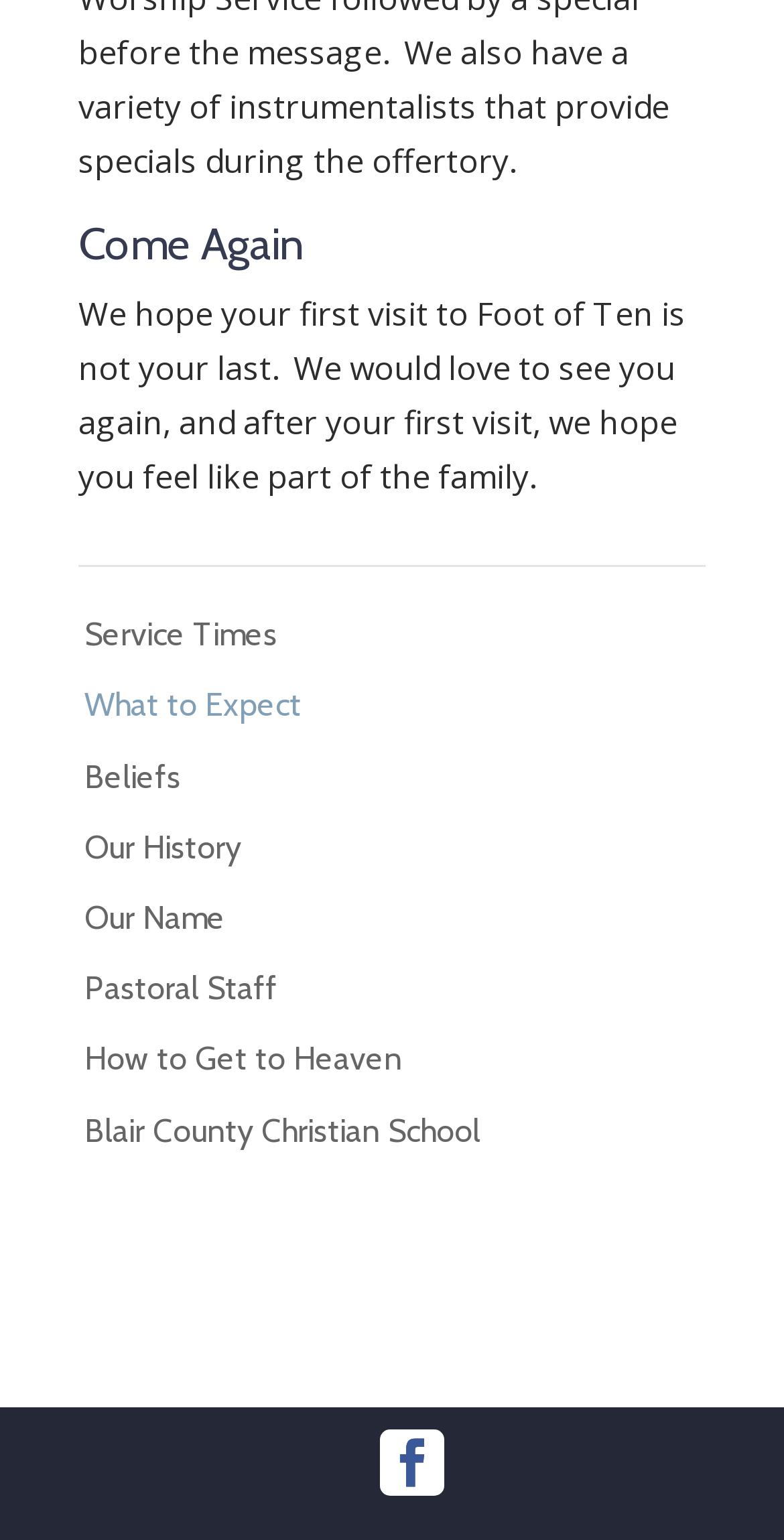Please analyze the image and give a detailed answer to the question:
What is the purpose of the church?

The purpose of the church can be inferred from the sentence 'We would love to see you again, and after your first visit, we hope you feel like part of the family.' which suggests that the church aims to create a sense of community and belonging among its visitors.